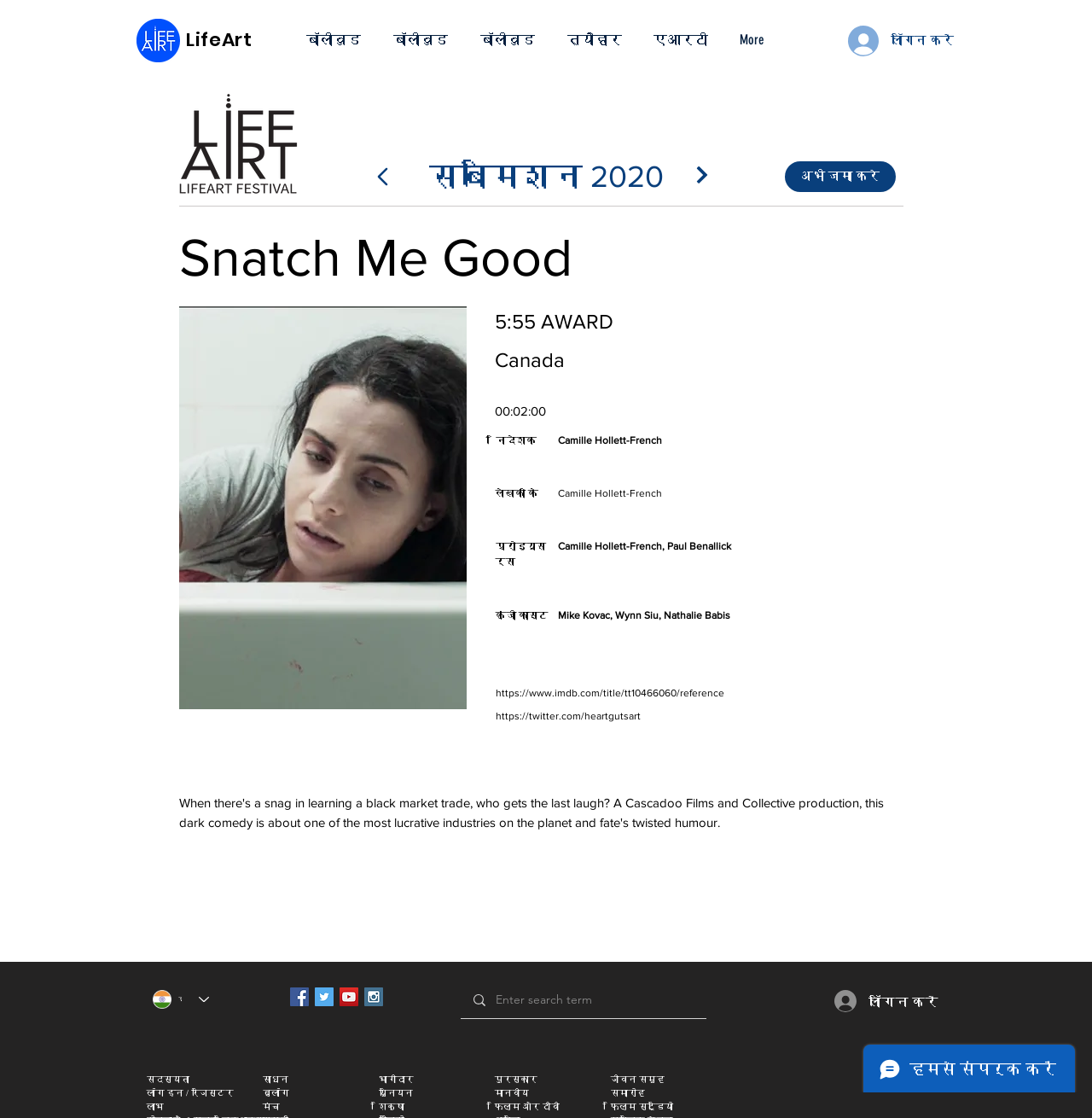Using a single word or phrase, answer the following question: 
What is the country of origin of the film?

Canada